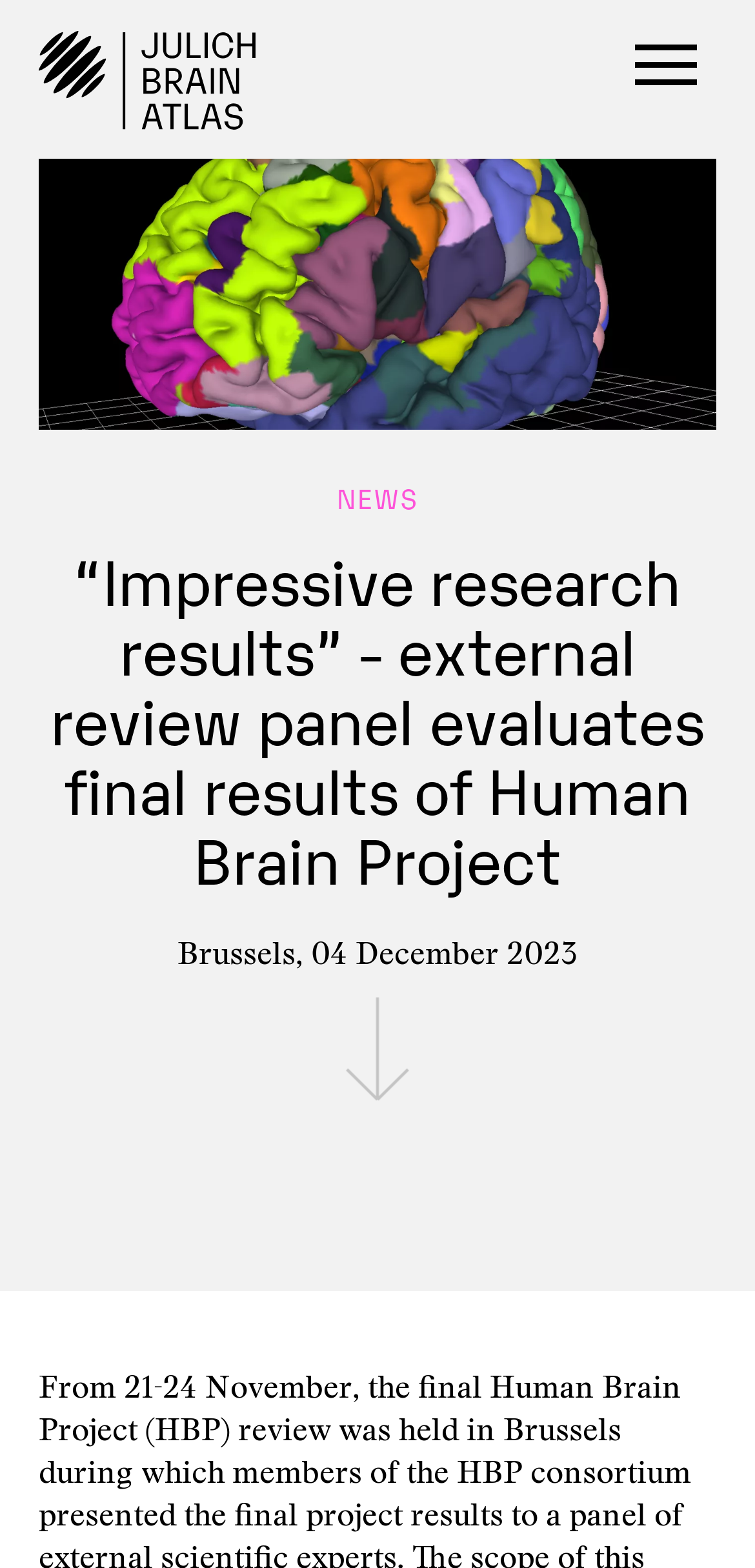Based on the element description, predict the bounding box coordinates (top-left x, top-left y, bottom-right x, bottom-right y) for the UI element in the screenshot: aria-label="menu"

[0.815, 0.01, 0.949, 0.074]